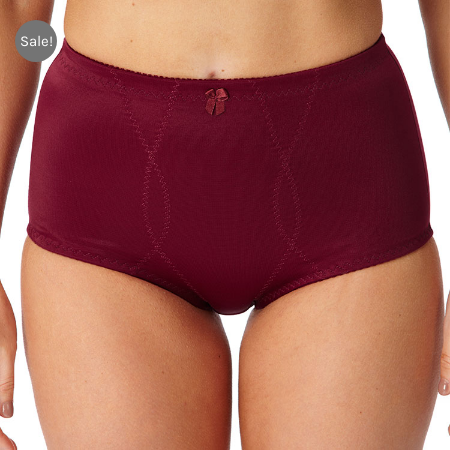What is the purpose of the knickers?
Refer to the image and offer an in-depth and detailed answer to the question.

The caption states that the knickers are designed to enhance comfort and confidence, which suggests that they are intended to provide a sense of security and self-assurance to the wearer.